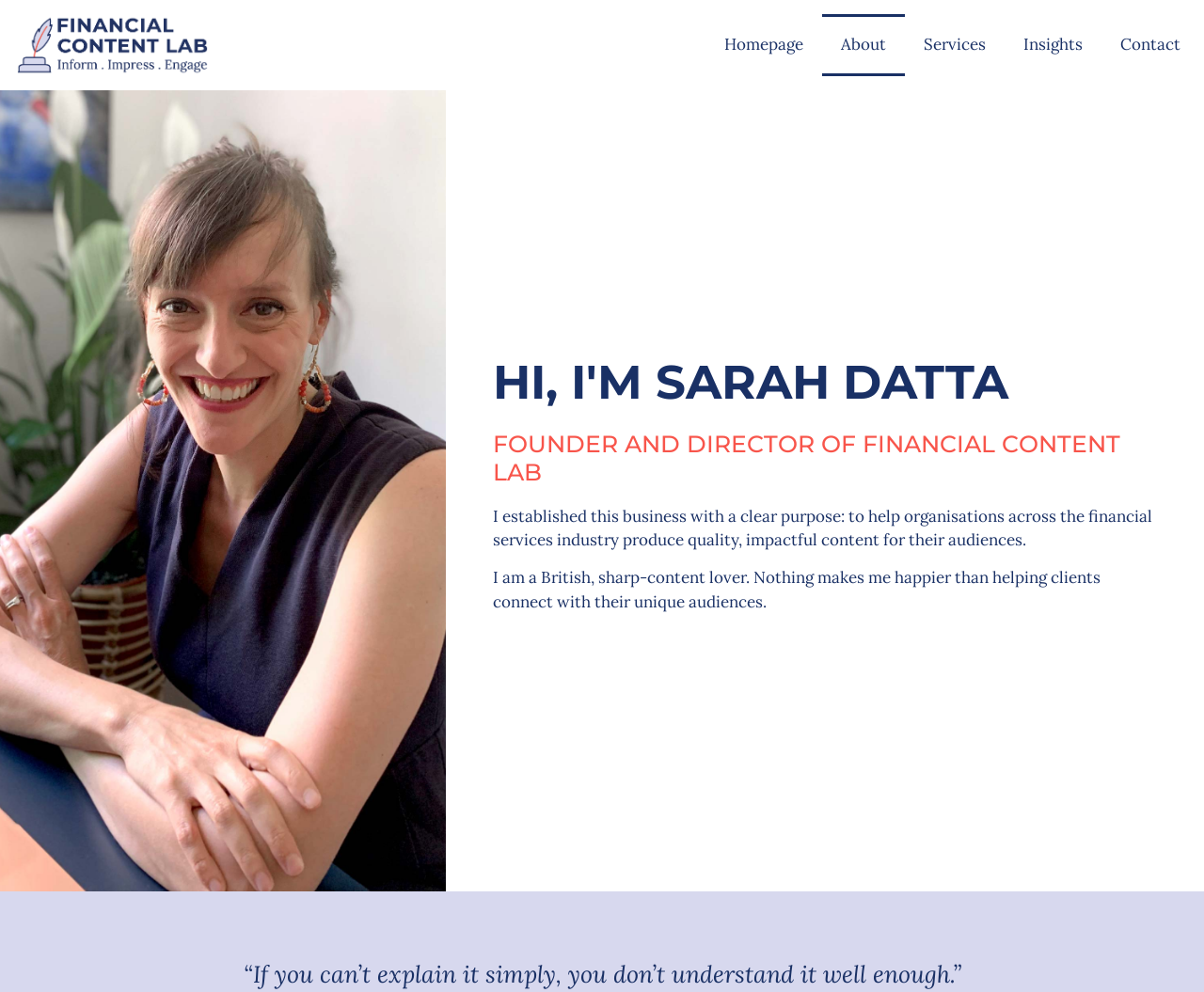Craft a detailed narrative of the webpage's structure and content.

The webpage is about Sarah Datta, the founder and director of Financial Content Lab. At the top, there are six links: an empty link, Homepage, About, Services, Insights, and Contact, aligned horizontally across the page. 

Below the links, there is a large heading that reads "HI, I'M SARAH DATTA" followed by another heading that describes her title. 

Underneath the headings, there is a paragraph of text that explains the purpose of her business, which is to help organizations in the financial services industry produce quality content for their audiences. The text is divided into four parts, with each part on a new line.

Following the paragraph, there is another section of text that describes Sarah herself. It starts with "I am a" and continues to describe her as British and a sharp content lover. 

Below this section, there is a longer sentence that expresses her passion for helping clients connect with their unique audiences.

At the very bottom of the page, there is a quote that reads "“If you can’t explain it simply, you don’t understand it well enough.”"